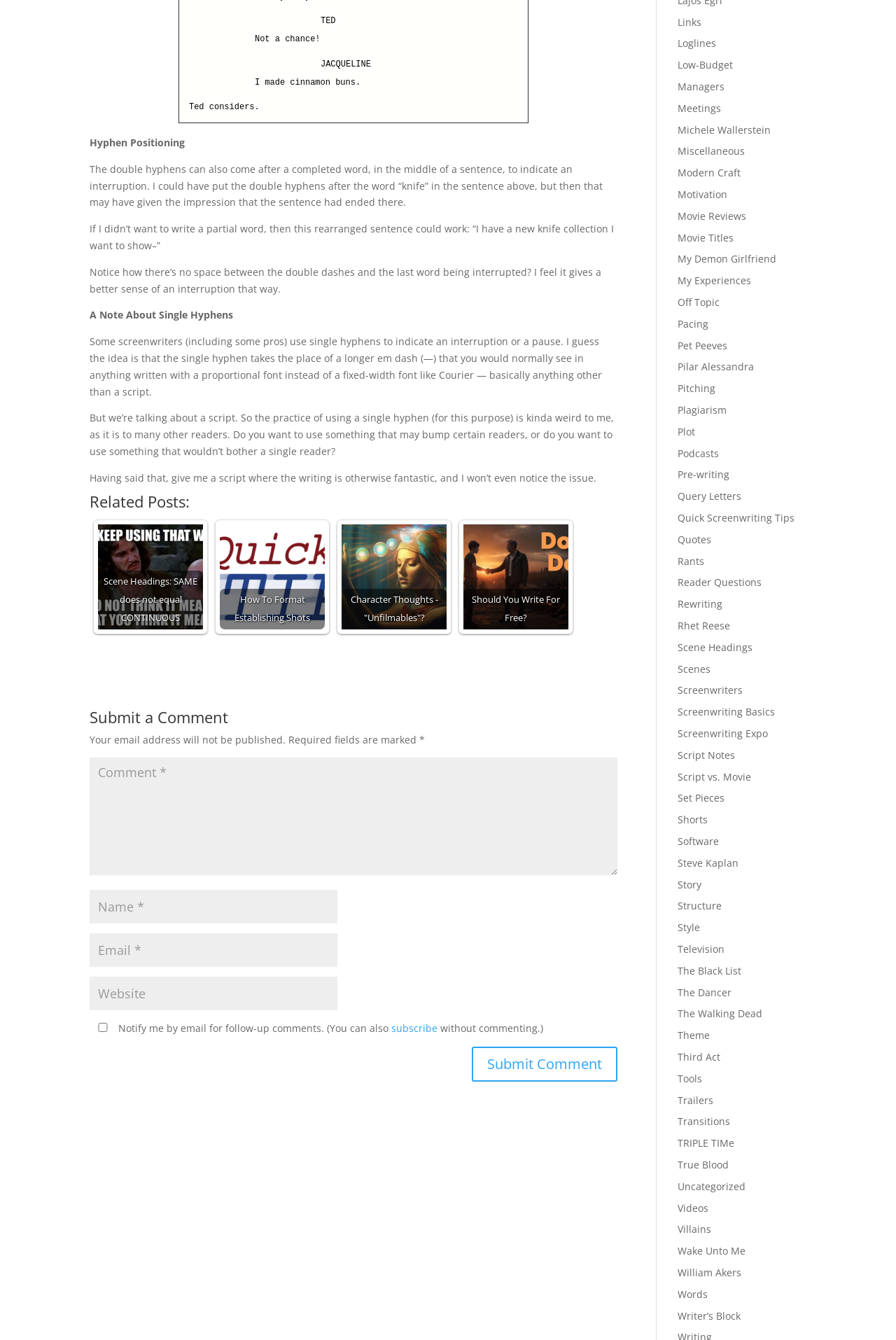What is the topic of the related post 'Scene Headings: SAME does not equal CONTINUOUS'?
Please provide a single word or phrase as your answer based on the image.

Scene Headings